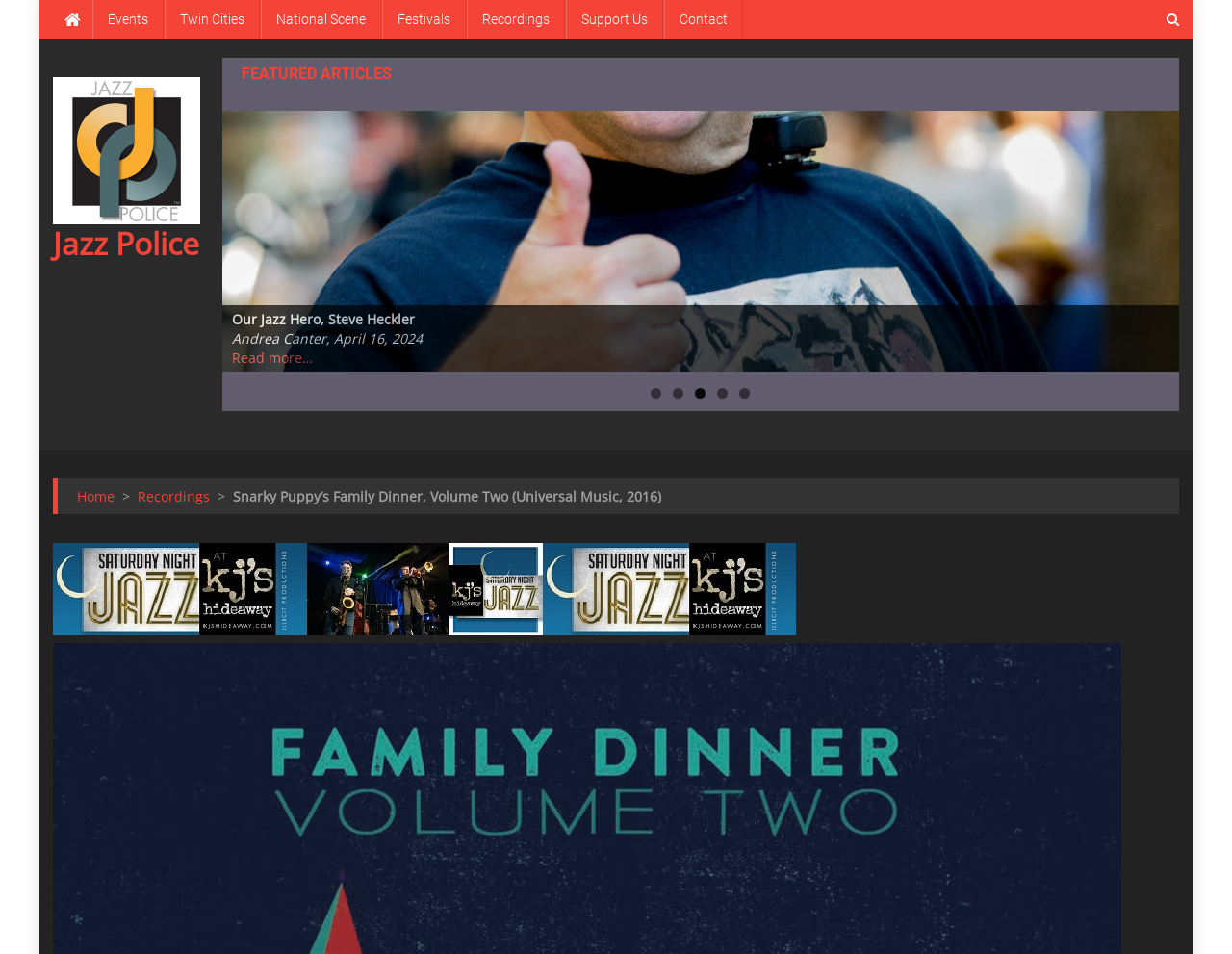What is the name of the jazz band? Using the information from the screenshot, answer with a single word or phrase.

Snarky Puppy